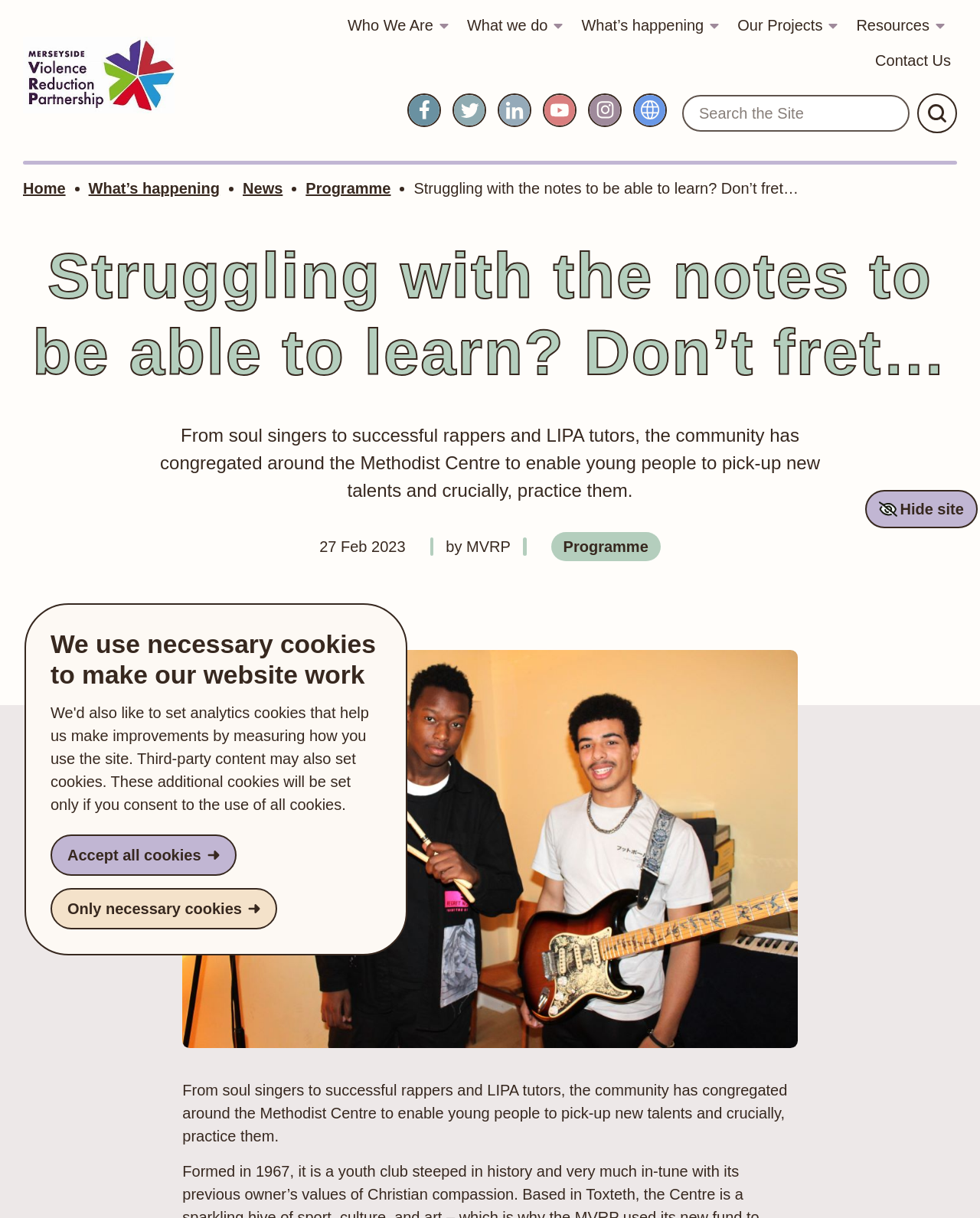Please determine the bounding box coordinates of the element's region to click in order to carry out the following instruction: "Visit the 'What’s happening' page". The coordinates should be four float numbers between 0 and 1, i.e., [left, top, right, bottom].

[0.587, 0.006, 0.724, 0.035]